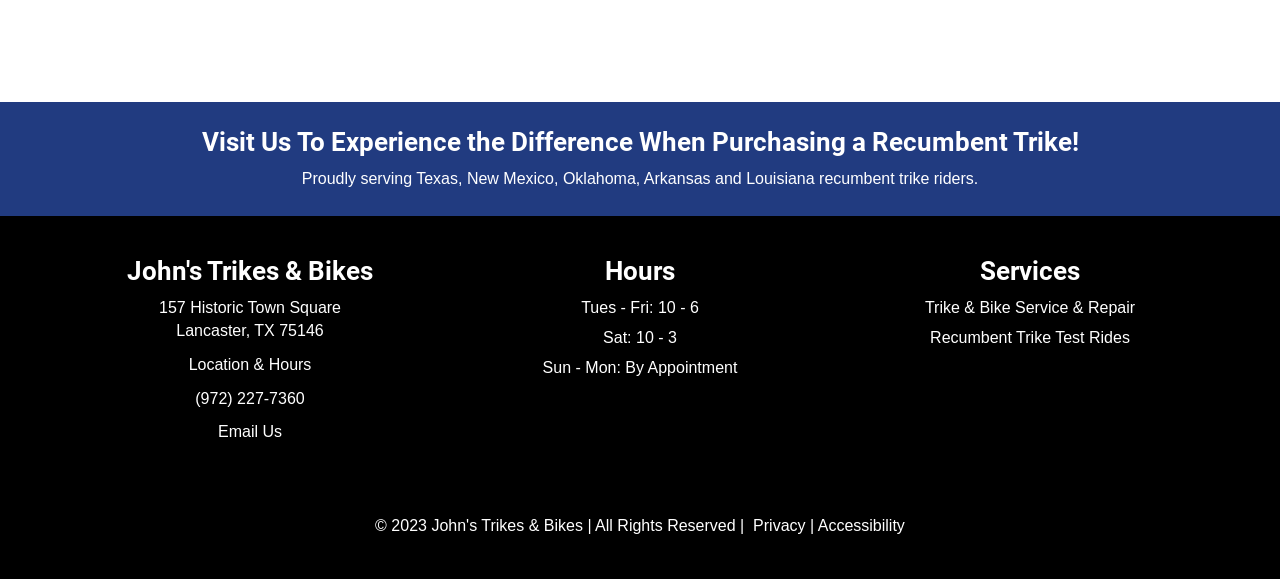What is the name of the store?
Utilize the image to construct a detailed and well-explained answer.

The name of the store can be found in the heading element with the text 'John's Trikes & Bikes' at the top of the webpage.